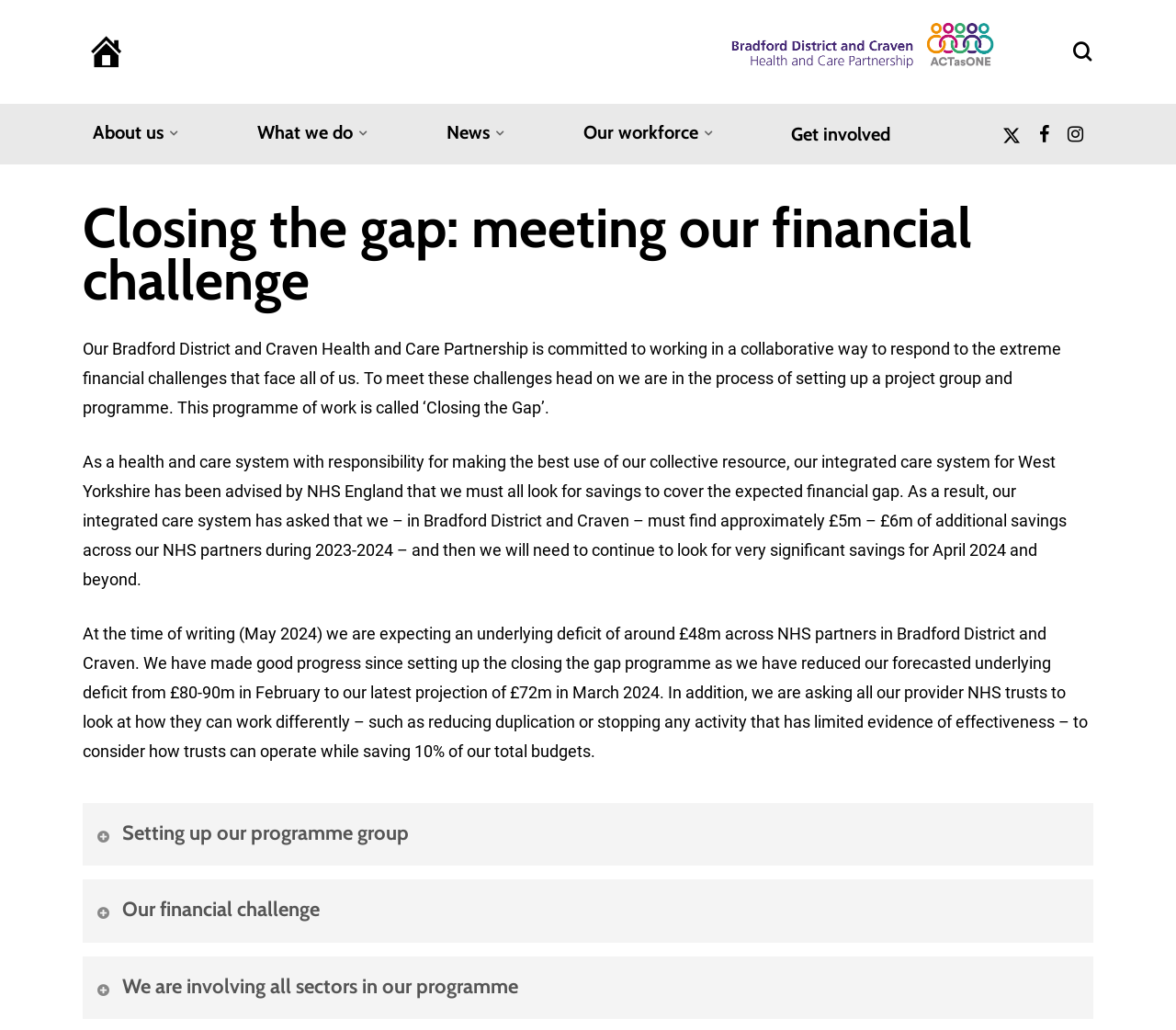Provide an in-depth caption for the elements present on the webpage.

The webpage is about the Bradford District and Craven Health and Care Partnership's efforts to address their financial challenges. At the top right corner, there are social media links to Twitter, Facebook, and Instagram. Below these links, there is a navigation menu with links to "About us", "What we do", "News", "Our workforce", and "Get involved". 

On the top left corner, there is a search bar with a textbox and a "Close Searchbox" link. When the search bar is opened, a hint text "Hit enter to search or ESC to close" appears. 

Below the navigation menu, there is a logo of the Bradford District and Craven Health and Care Partnership, and a link to the partnership's Act as One logo. 

The main content of the webpage is divided into sections. The first section has a heading "Closing the gap: meeting our financial challenge" and a paragraph of text explaining the partnership's commitment to working collaboratively to respond to financial challenges. 

The next section has three paragraphs of text describing the financial challenges faced by the partnership, including the need to find additional savings and reduce deficits. 

Following this, there are three sections with headings "Setting up our programme group", "Our financial challenge", and "We are involving all sectors in our programme", each with a button that can be clicked to expand or collapse the section.